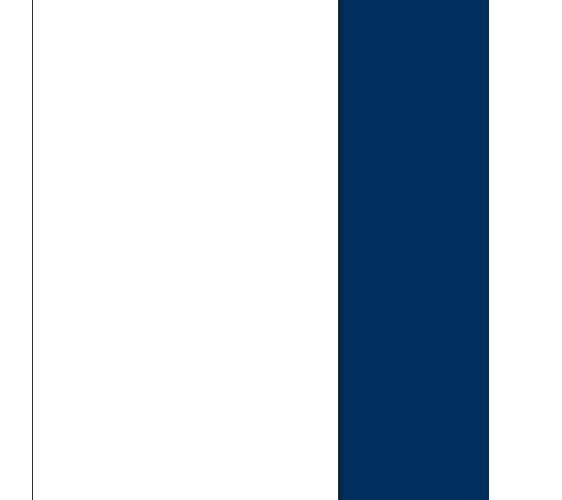Refer to the screenshot and answer the following question in detail:
Who is the owner of the heifer?

According to the caption, the heifer is owned by three-year-old James Moorhouse and his mother, Hayley Baines, representing Lower Middop Farm.